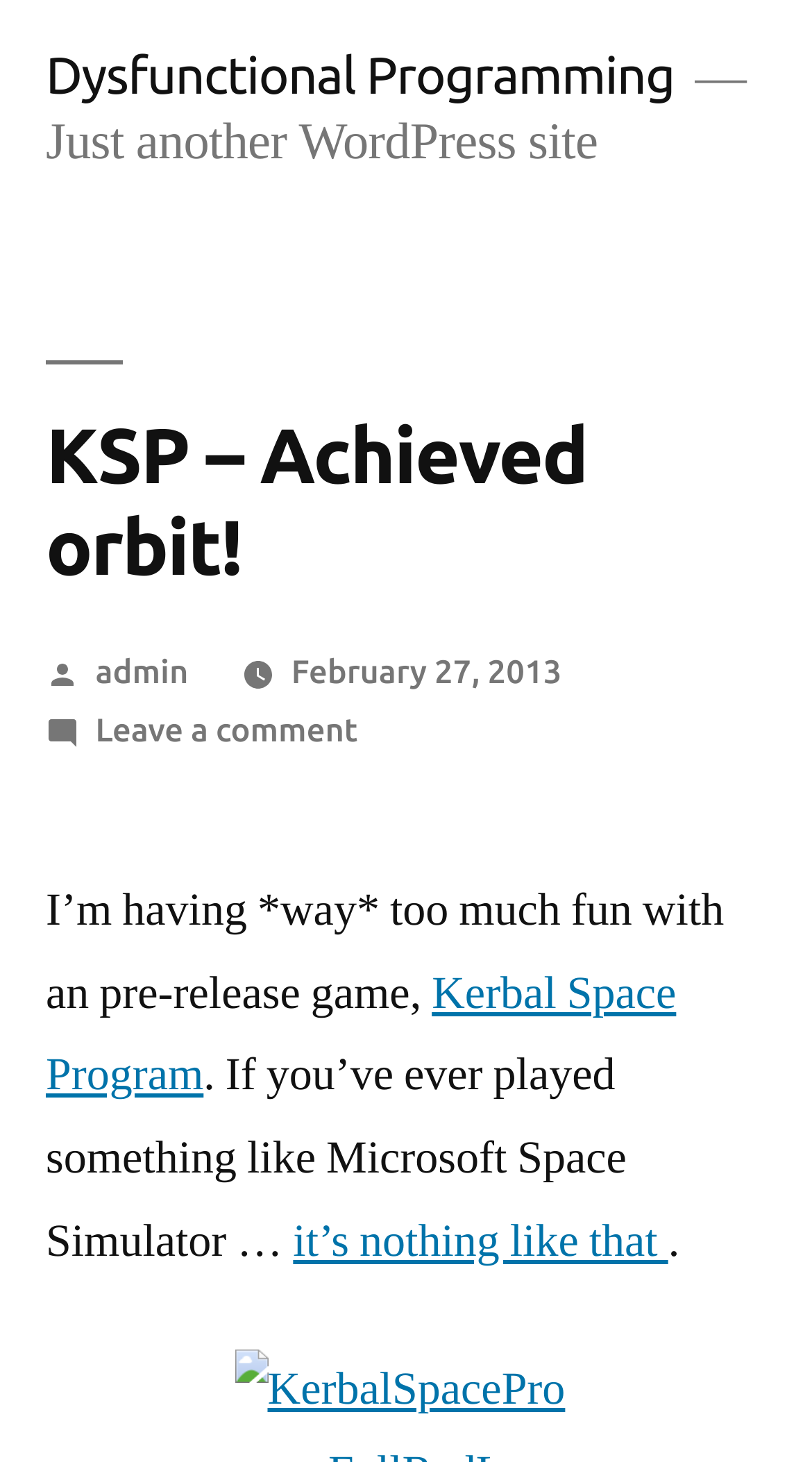Is the game similar to Microsoft Space Simulator?
Please use the image to provide a one-word or short phrase answer.

no